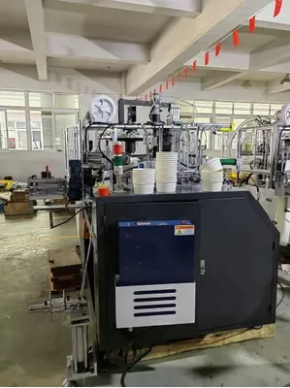Generate a detailed explanation of the scene depicted in the image.

The image showcases a 380V Full Automatic Paper Cup Forming Machine, specifically the ZSJ-588 model, designed for high-efficiency production of disposable paper cups. This advanced machine is equipped with multiple working stations, enabling it to produce both one-sided and two-sided PE-film-coated cups. 

In the foreground, the machine features a robust structure with essential components, including a control panel and a series of operational mechanisms, visible on the right side. The setup includes a stack of paper cups ready for processing, emphasizing its operational capacity. The background reveals a well-lit factory environment, enhancing visibility for precise tasks. 

This equipment is engineered for efficiency, showcasing processes such as automatic paper feeding, cup-wall welding using hot air preheating alongside ultrasonic press welding, and bottom disc punching. The machine's design significantly reduces labor costs while maximizing production efficiency, making it ideal for industries focusing on food, medicine, and other sectors requiring high-output disposable products.